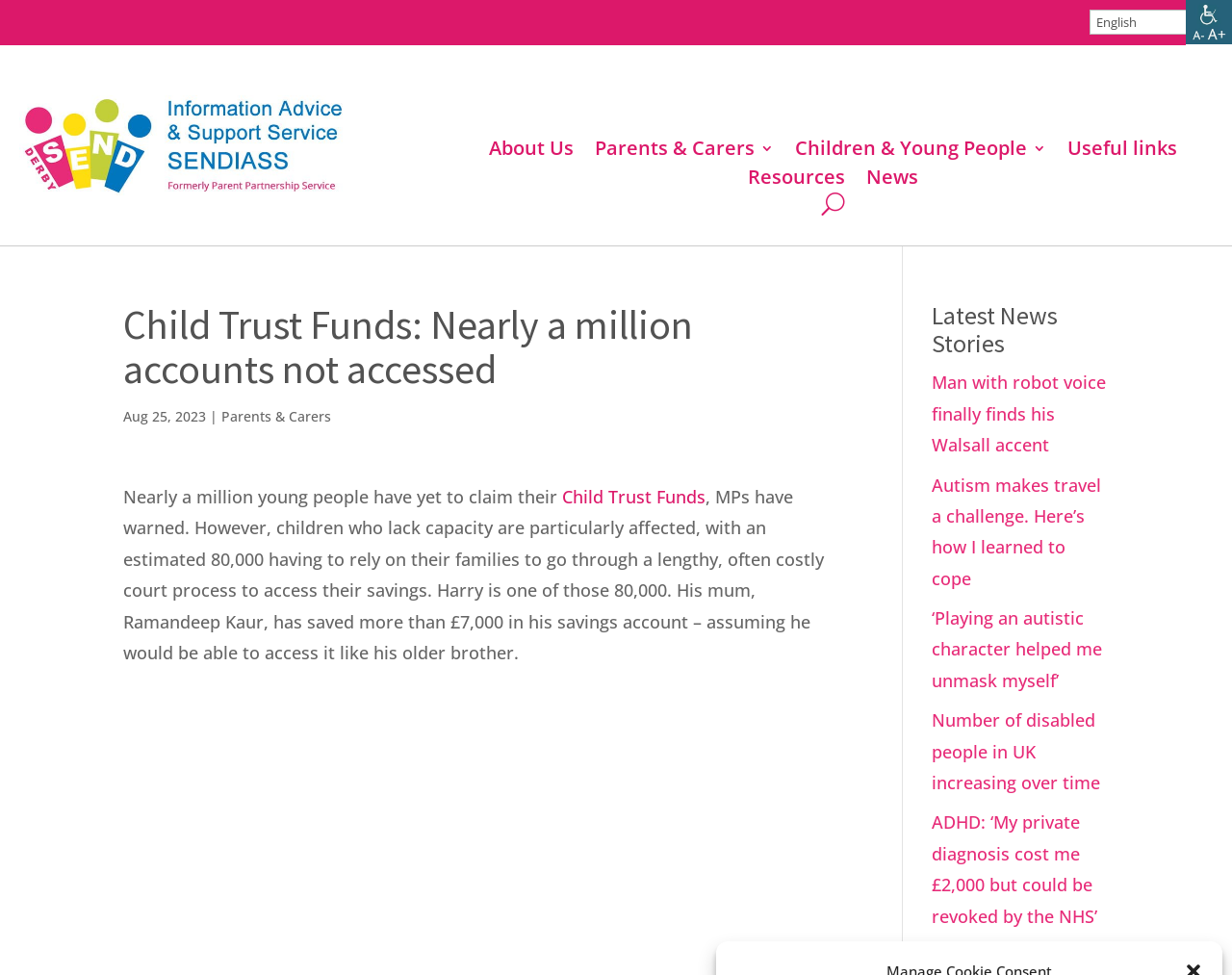Please identify the primary heading of the webpage and give its text content.

Child Trust Funds: Nearly a million accounts not accessed